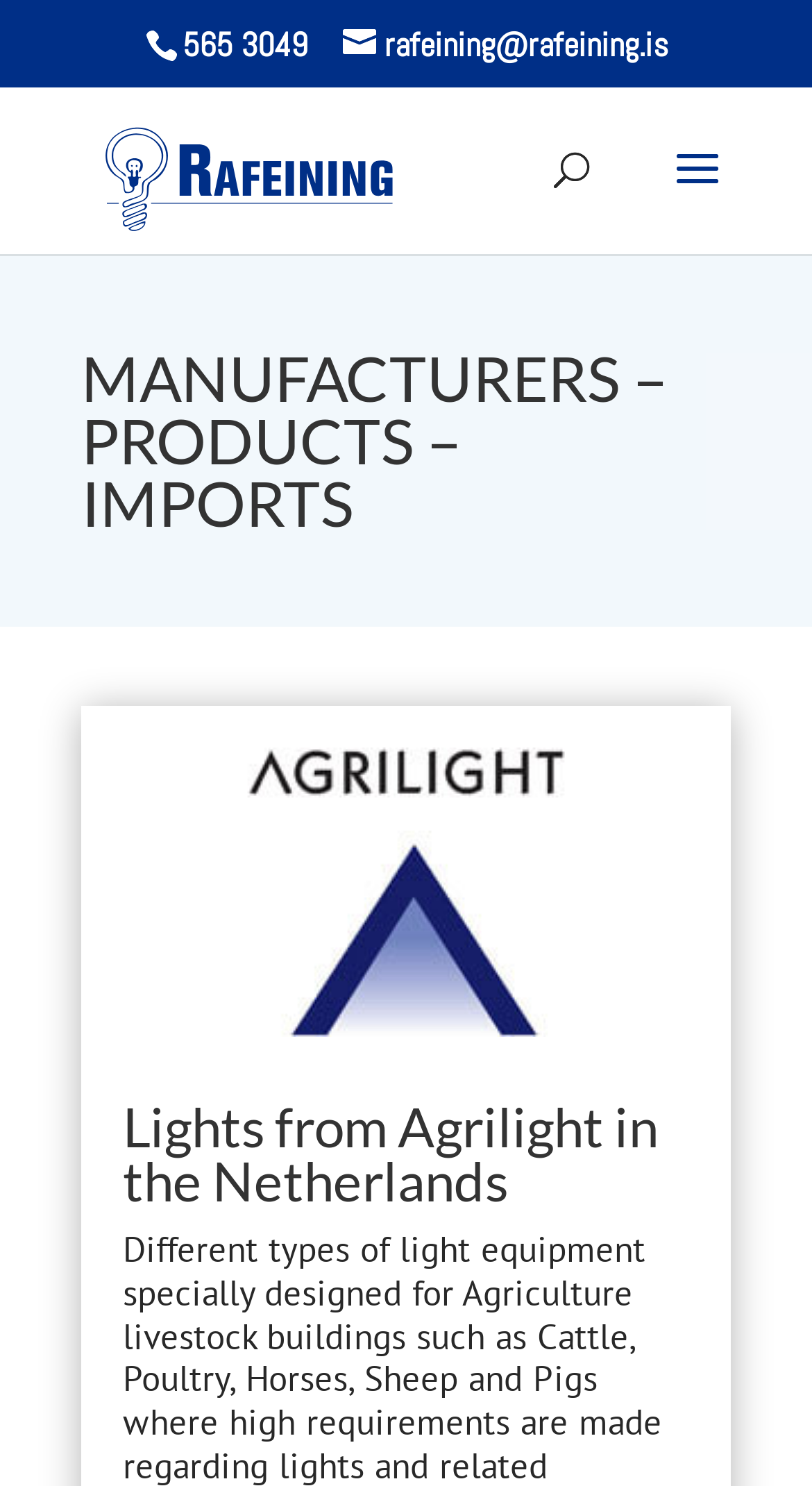What is the purpose of the search box?
Utilize the information in the image to give a detailed answer to the question.

The search box has a placeholder text 'Search for:' which suggests that it is used to search for products or items related to the company. The presence of the search box and the headings 'MANUFACTURERS – PRODUCTS – IMPORTS' and 'Lights from Agrilight in the Netherlands' further supports this conclusion.